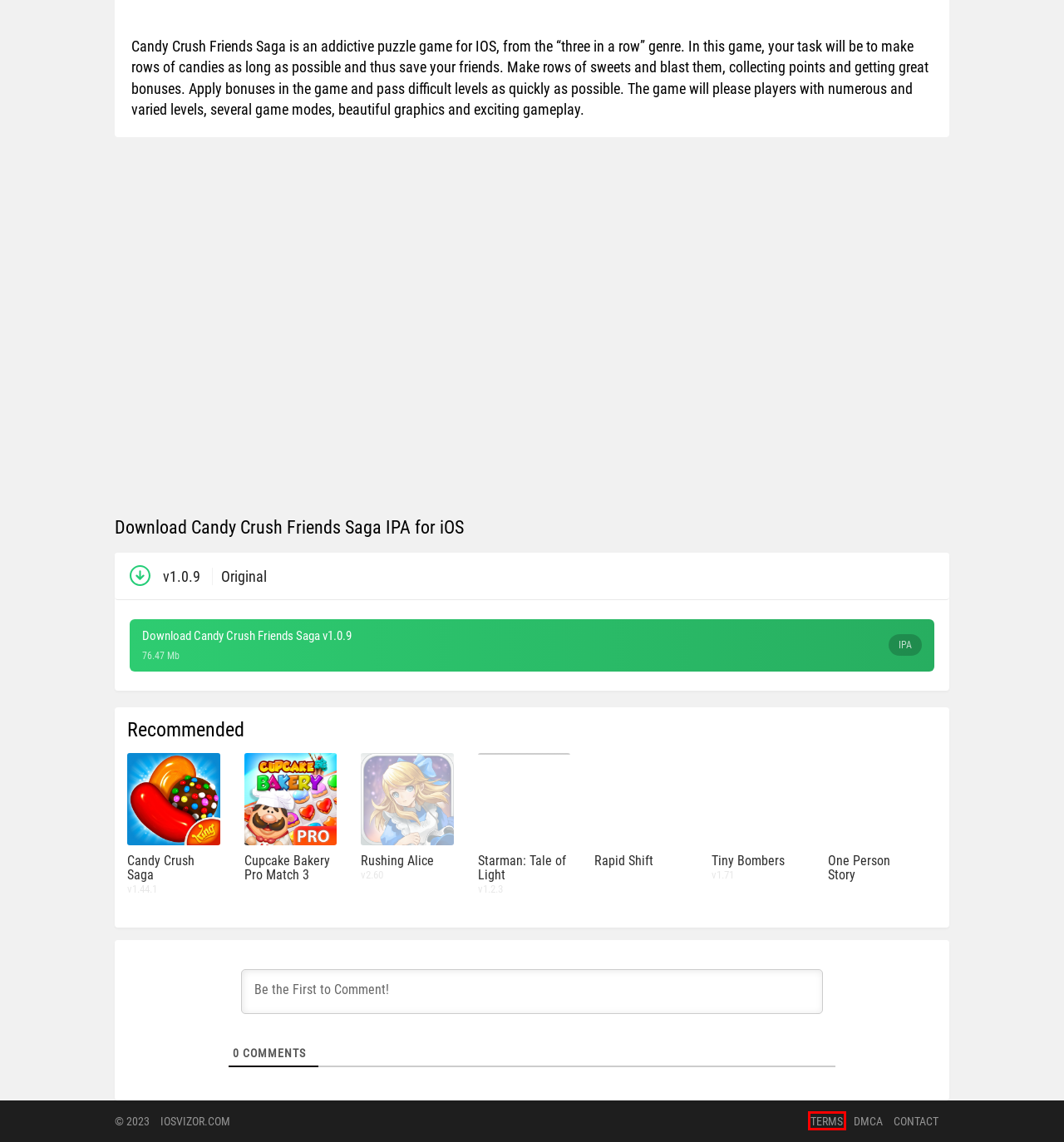Given a screenshot of a webpage featuring a red bounding box, identify the best matching webpage description for the new page after the element within the red box is clicked. Here are the options:
A. Download Rapid Shift IPA  for iPhone/iOS
B. DMCA Copyright Infringement Notification
C. Download Rushing Alice IPA v2.60 for iPhone/iOS
D. Terms of Service
E. Download Cupcake Bakery Pro Match 3 IPA  for iPhone/iOS
F. Download Starman: Tale of Light IPA v1.2.3 for iPhone/iOS
G. Download One Person Story IPA  for iPhone/iOS
H. Download Tiny Bombers IPA v1.71 for iPhone/iOS

D